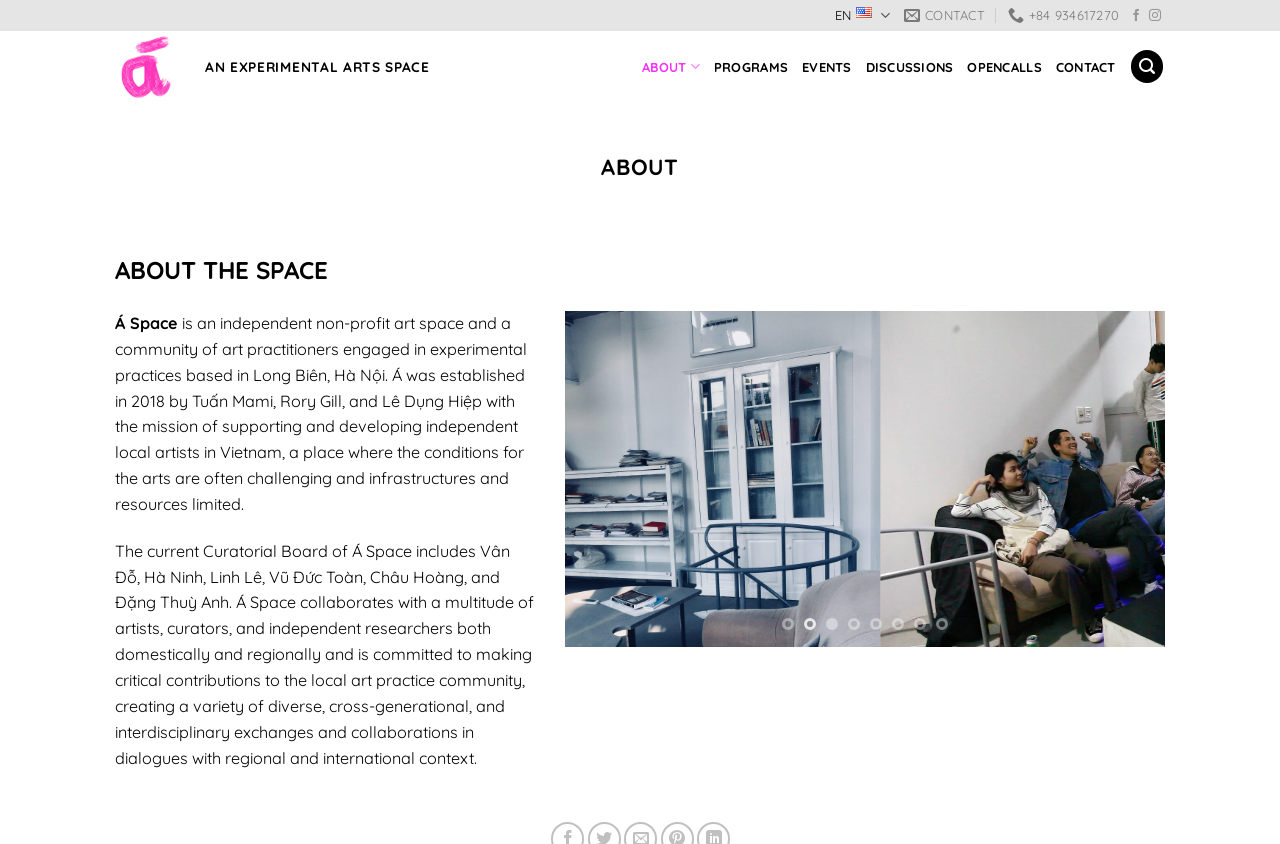Convey a detailed summary of the webpage, mentioning all key elements.

The webpage is about Á Space, an experimental arts space. At the top right corner, there are several links, including "EN", "CONTACT", a phone number, and social media links to Facebook and Instagram. On the top left, there is a logo of Á Space, which is an image with the text "Á Space | Experimental Arts".

Below the logo, there is a heading "AN EXPERIMENTAL ARTS SPACE" in a prominent font. Underneath, there are several links to different sections of the webpage, including "ABOUT", "PROGRAMS", "EVENTS", "DISCUSSIONS", "OPENCALLS", and "CONTACT".

The "ABOUT" section is the main content of the webpage. It starts with a heading "ABOUT" and a subheading "ABOUT THE SPACE". The text describes Á Space as an independent non-profit art space and a community of art practitioners engaged in experimental practices based in Long Biên, Hà Nội. It also mentions the mission of supporting and developing independent local artists in Vietnam.

The text continues to describe the current Curatorial Board of Á Space and its collaborations with various artists, curators, and independent researchers. It also mentions the commitment of Á Space to making critical contributions to the local art practice community.

At the bottom of the "ABOUT" section, there is a pagination system with buttons for "Previous" and "Next" and eight page dots, indicating that there are multiple pages of content.